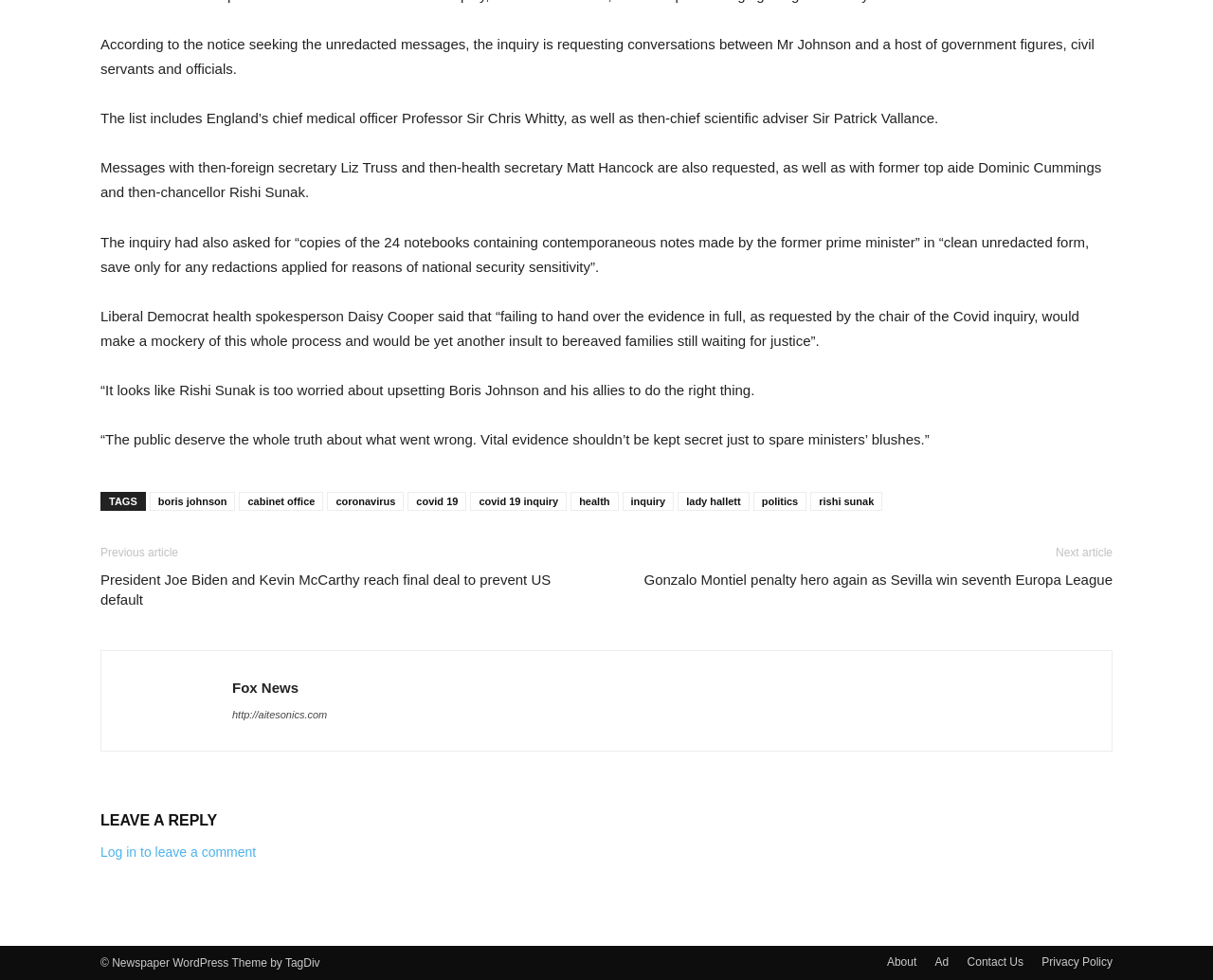What is the purpose of the 'Leave a Reply' section?
Please give a well-detailed answer to the question.

The 'Leave a Reply' section is likely intended for users to leave comments or responses to the article, as it is accompanied by a 'Log in to leave a comment' link.